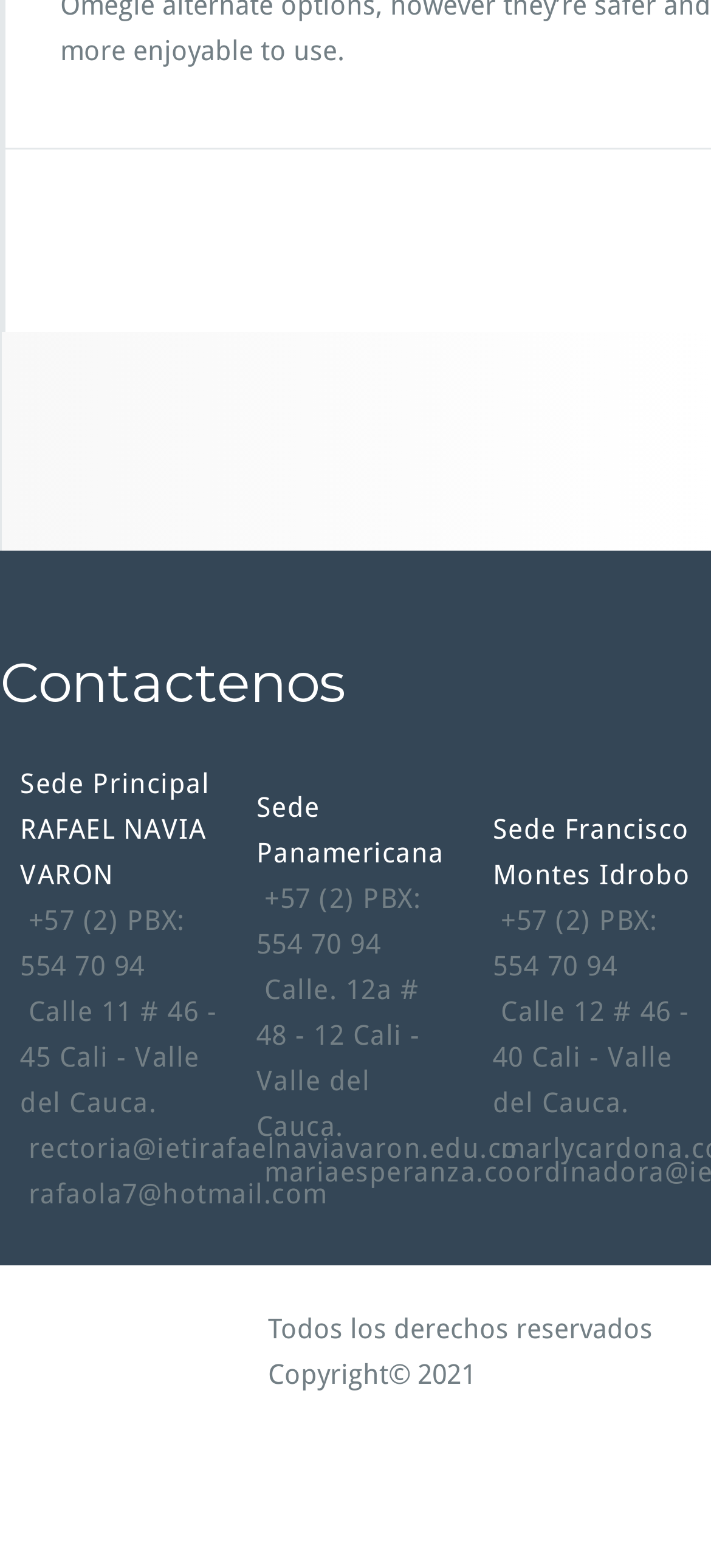Locate the bounding box of the UI element described in the following text: "Anime Vietsub".

[0.377, 0.919, 0.956, 0.969]